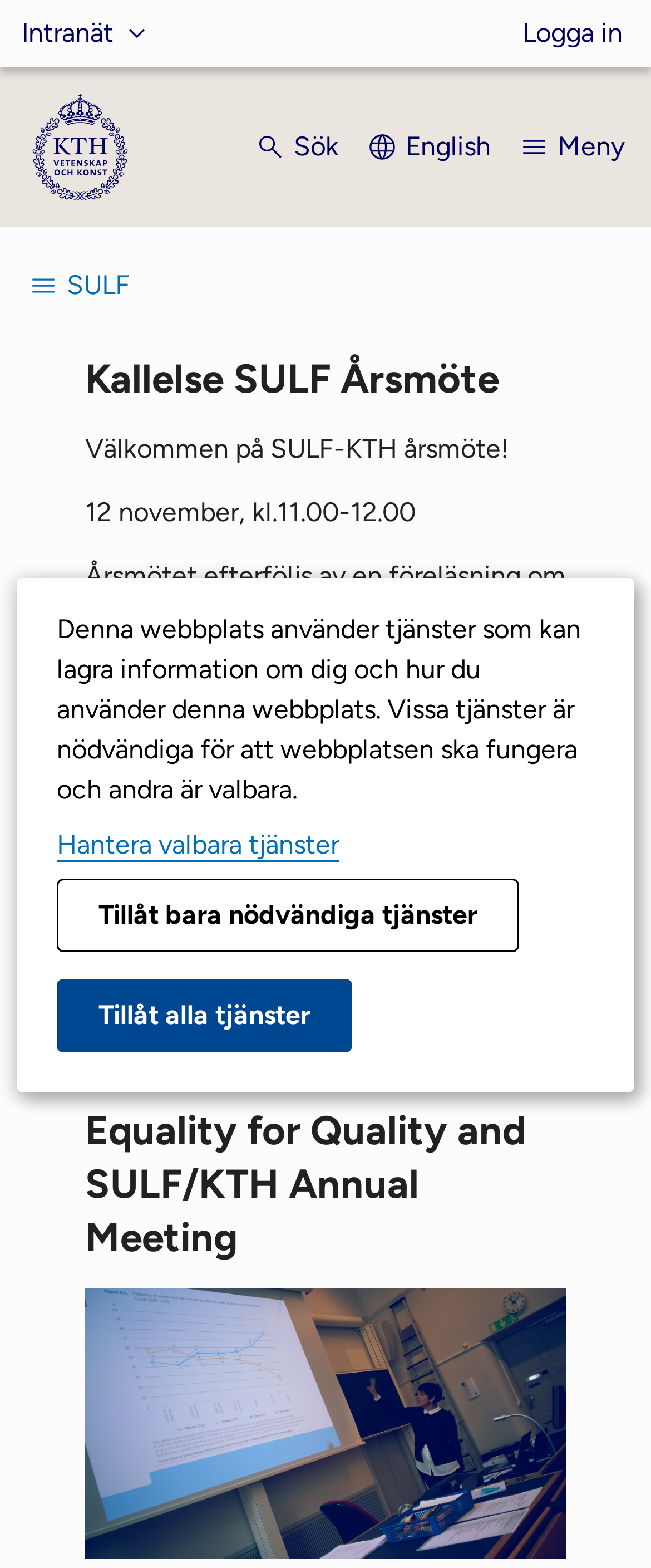Can you give a detailed response to the following question using the information from the image? What is the purpose of the button 'Sök'?

The button 'Sök' is likely a search button, as it is a common term in Swedish for search. Its purpose is to allow users to search for something on the webpage.